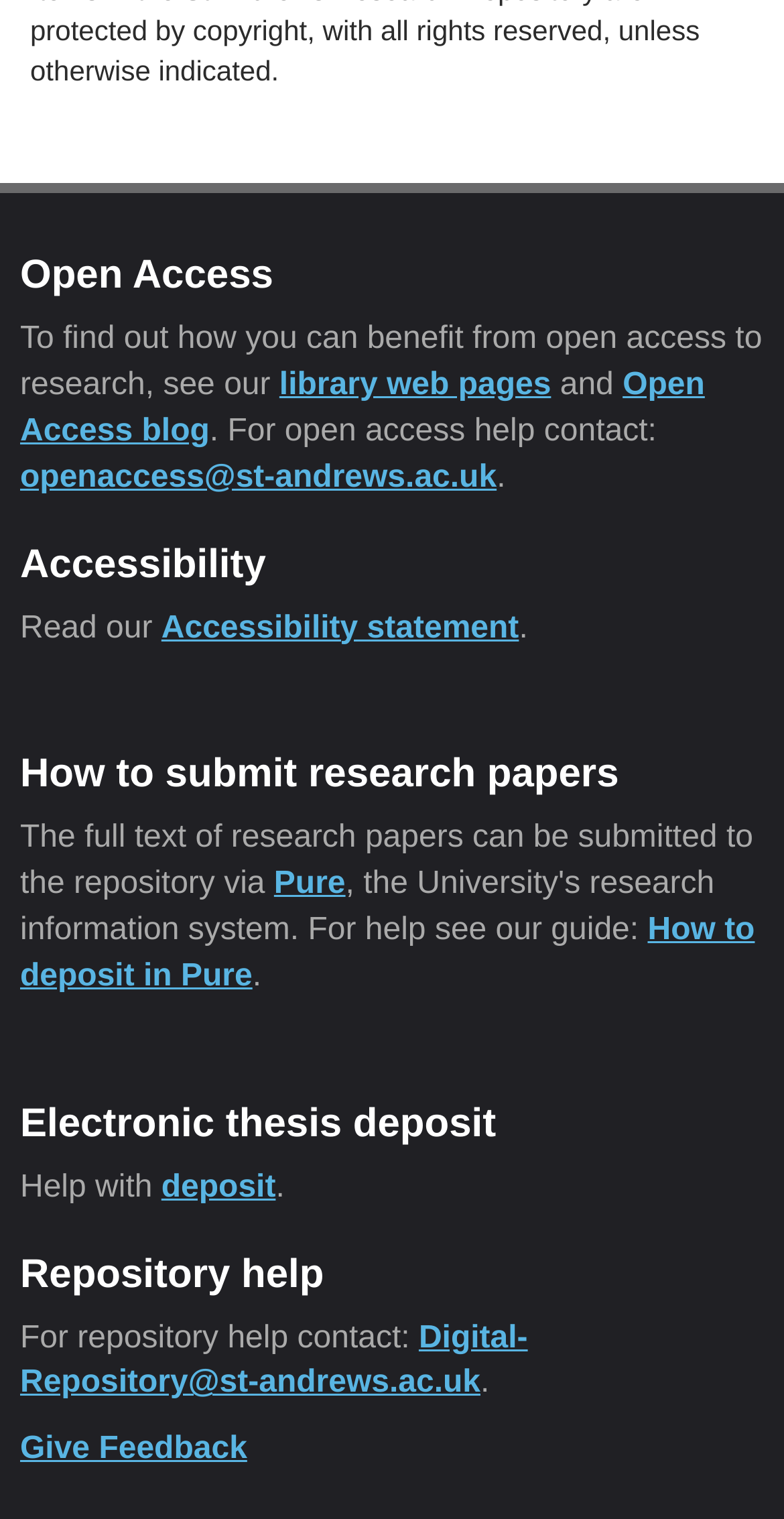Identify the bounding box coordinates of the element that should be clicked to fulfill this task: "Click on the 'About' link". The coordinates should be provided as four float numbers between 0 and 1, i.e., [left, top, right, bottom].

None